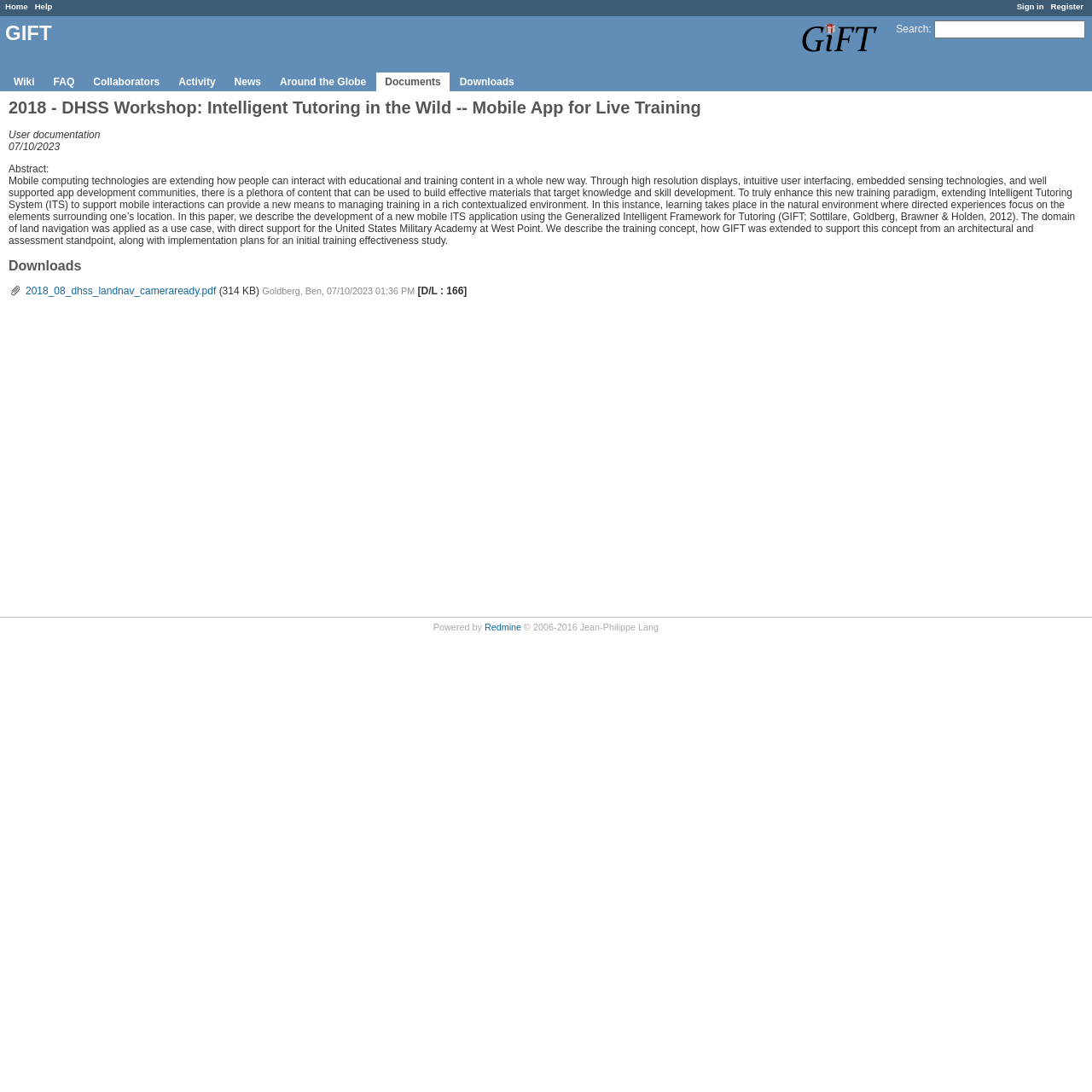Determine the bounding box coordinates of the section I need to click to execute the following instruction: "Search for something". Provide the coordinates as four float numbers between 0 and 1, i.e., [left, top, right, bottom].

[0.855, 0.019, 0.994, 0.035]